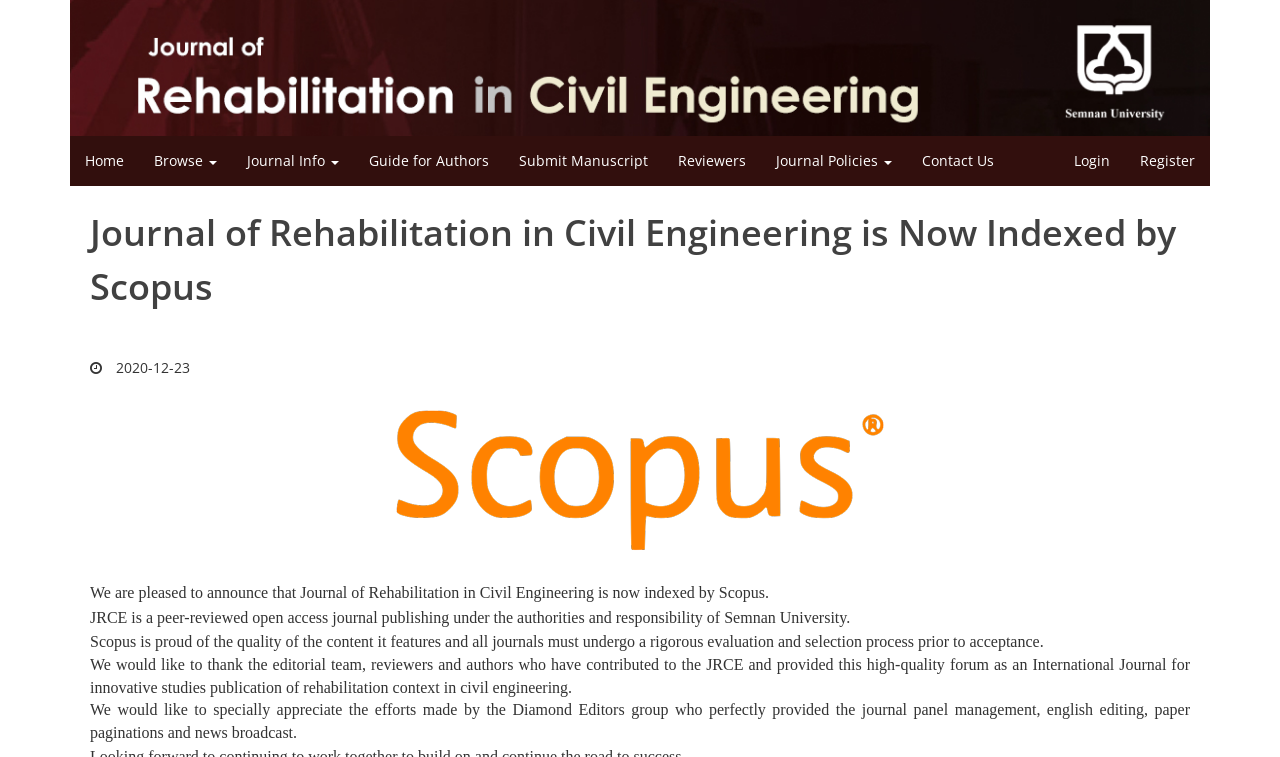Look at the image and answer the question in detail:
What is the date mentioned on the webpage?

I found the answer by looking at the static text element on the webpage, which displays the date '2020-12-23'.